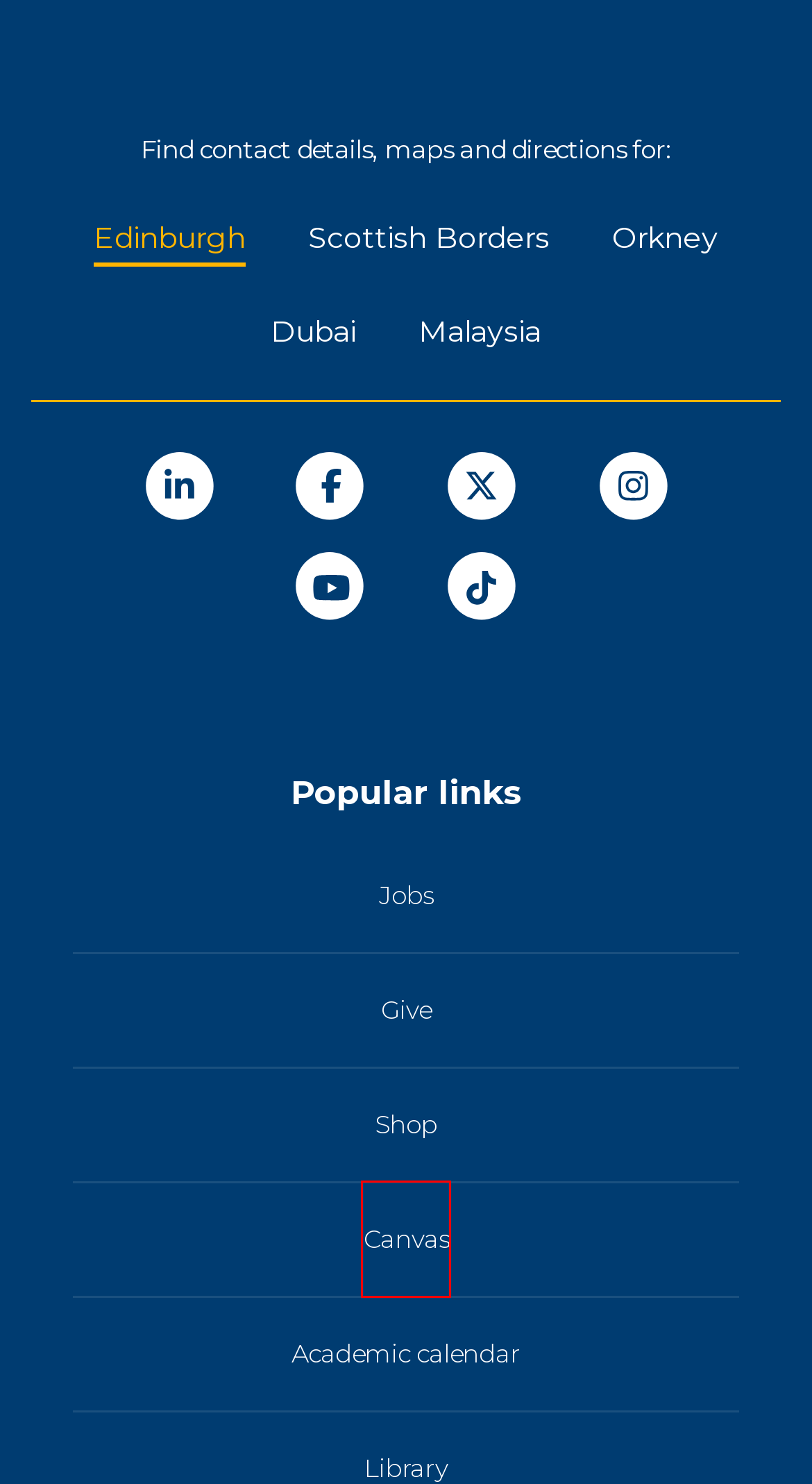Observe the screenshot of a webpage with a red bounding box highlighting an element. Choose the webpage description that accurately reflects the new page after the element within the bounding box is clicked. Here are the candidates:
A. Maps and directions Edinburgh Campus | Heriot-Watt
B. Contact us 
                
                    - Heriot-Watt University Malaysia
C. Redirecting
D. Maps and directions to Orkney Campus | Heriot-Watt
E. Giving back 
                
                    - Heriot-Watt University
F. Visit 
                
                    - Heriot-Watt University Dubai
G. Maps and directions to Borders Campus | Heriot-Watt
H. Heriot-Watt University

C